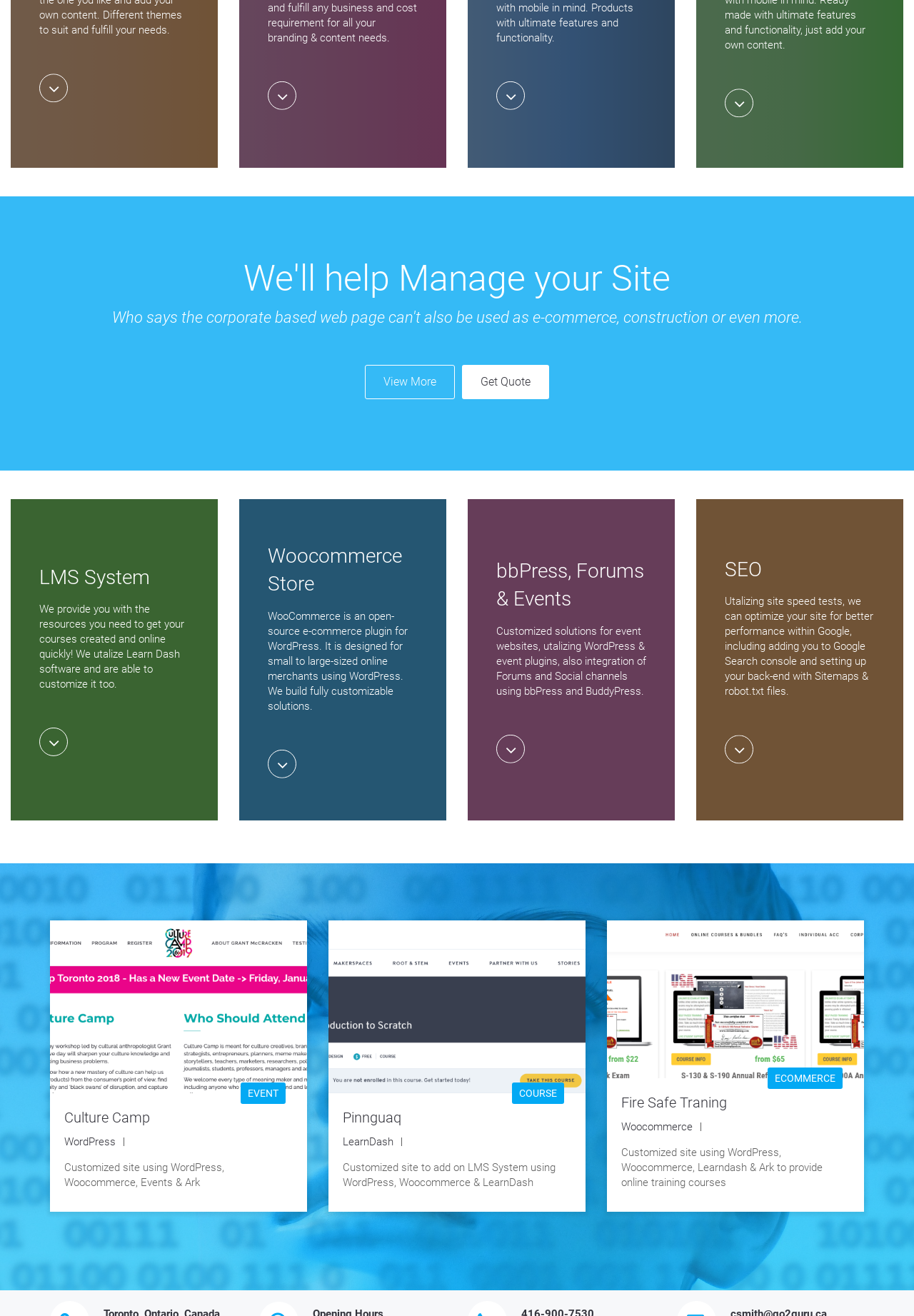Bounding box coordinates should be in the format (top-left x, top-left y, bottom-right x, bottom-right y) and all values should be floating point numbers between 0 and 1. Determine the bounding box coordinate for the UI element described as: View More

[0.359, 0.7, 0.641, 0.921]